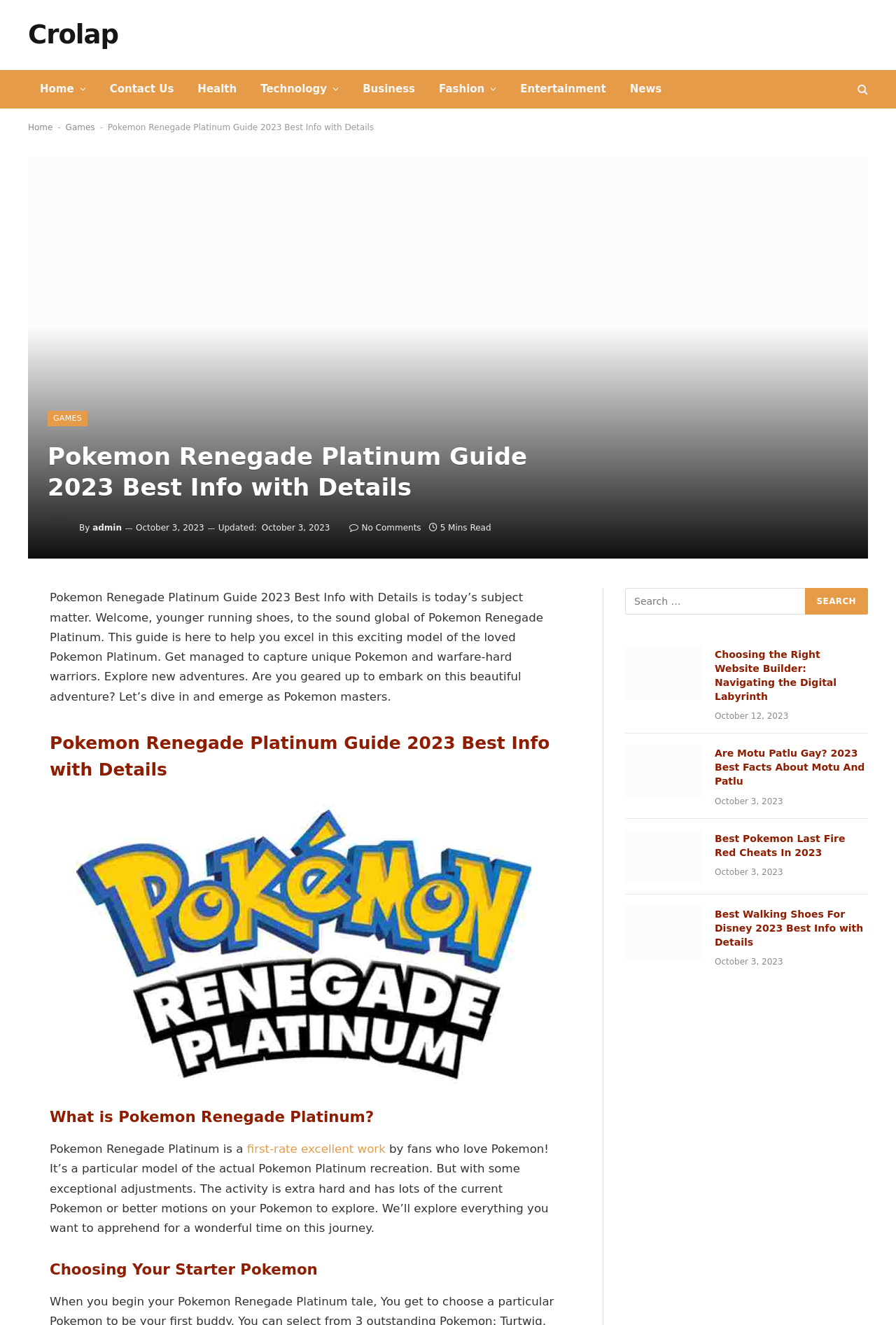What is the name of the Pokémon game being discussed?
From the details in the image, provide a complete and detailed answer to the question.

The webpage is discussing a Pokémon game, and the title of the webpage and the headings on the webpage indicate that the game being discussed is Pokémon Renegade Platinum.